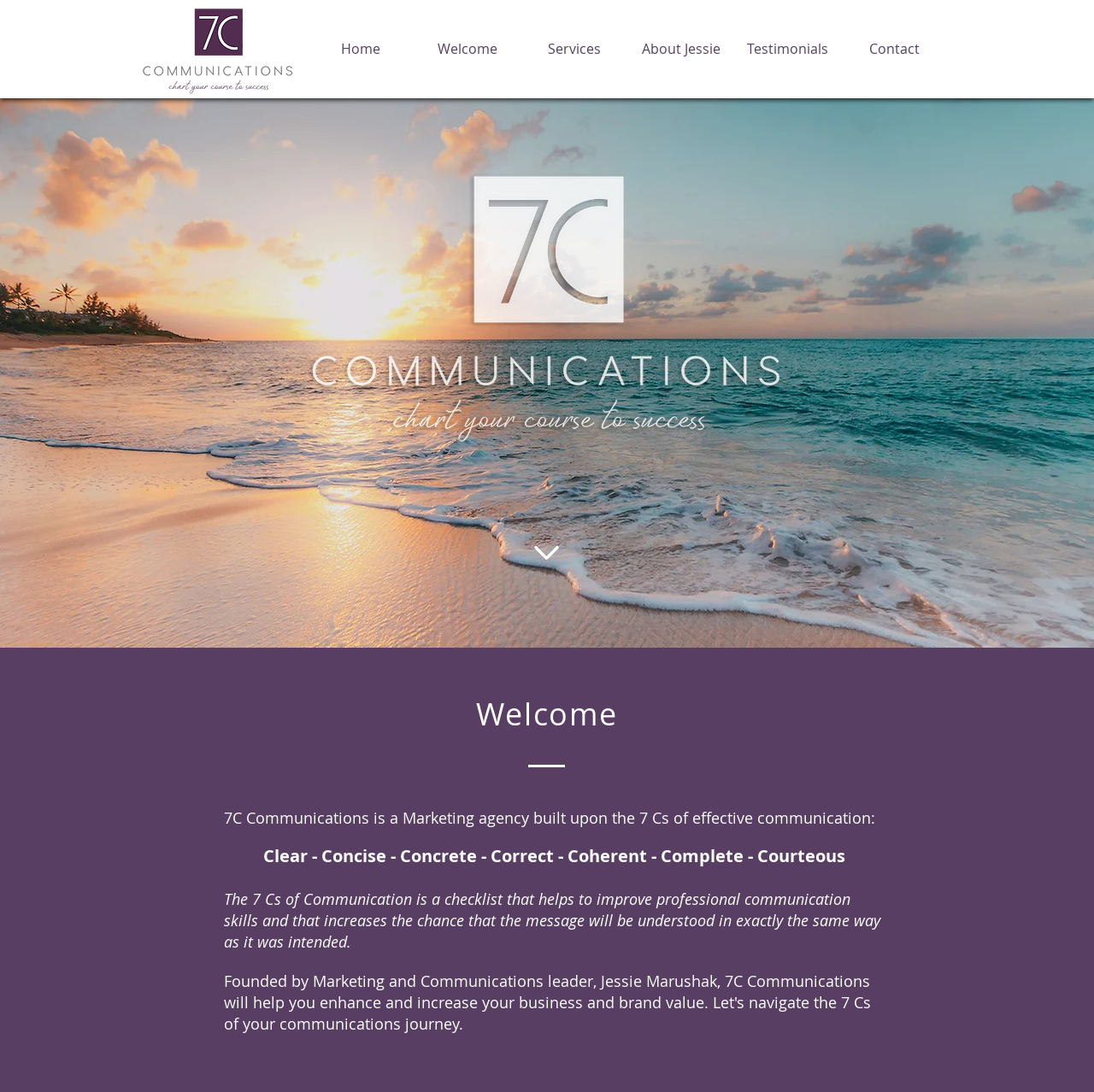Examine the image and give a thorough answer to the following question:
What is the region below the navigation menu?

The region below the navigation menu can be found by comparing the y1, y2 coordinates of the elements. The region with the heading 'Welcome' is below the navigation menu.